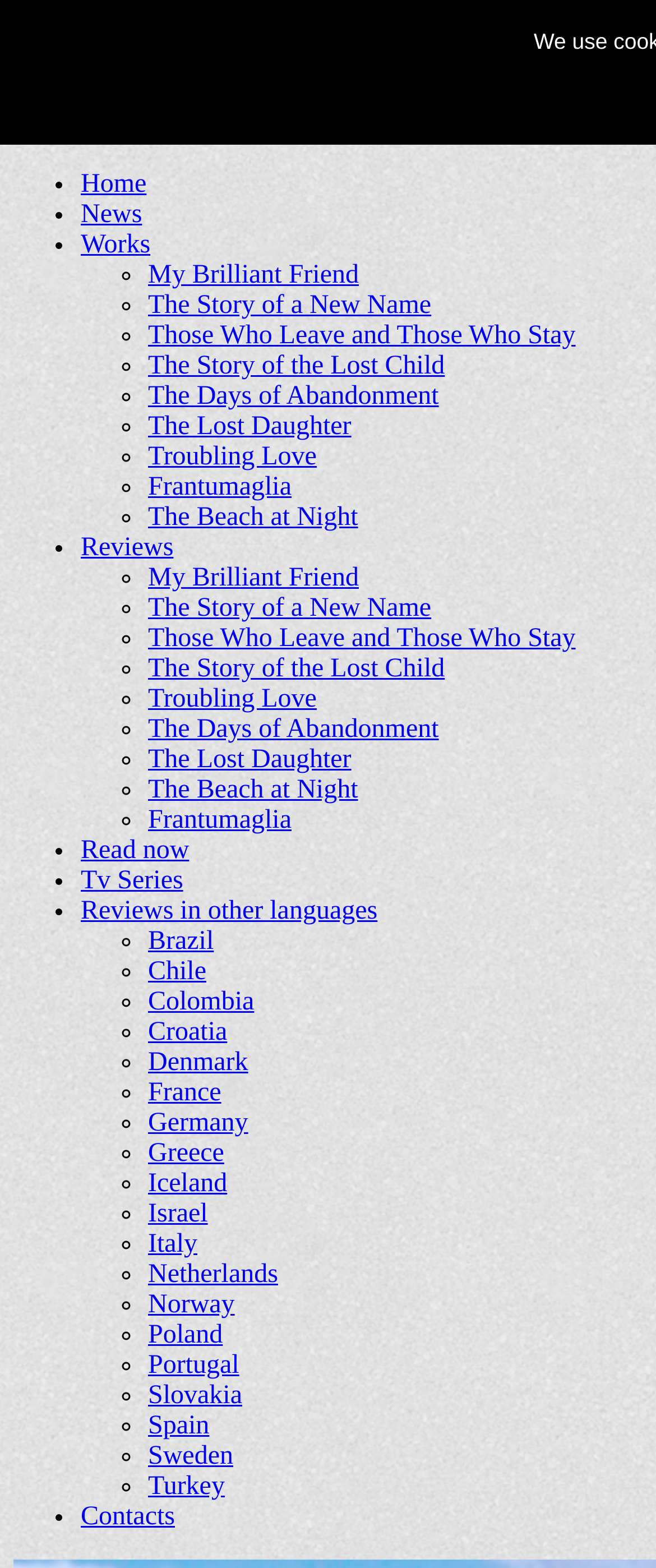Determine the bounding box for the described UI element: "Frantumaglia".

[0.226, 0.301, 0.444, 0.32]